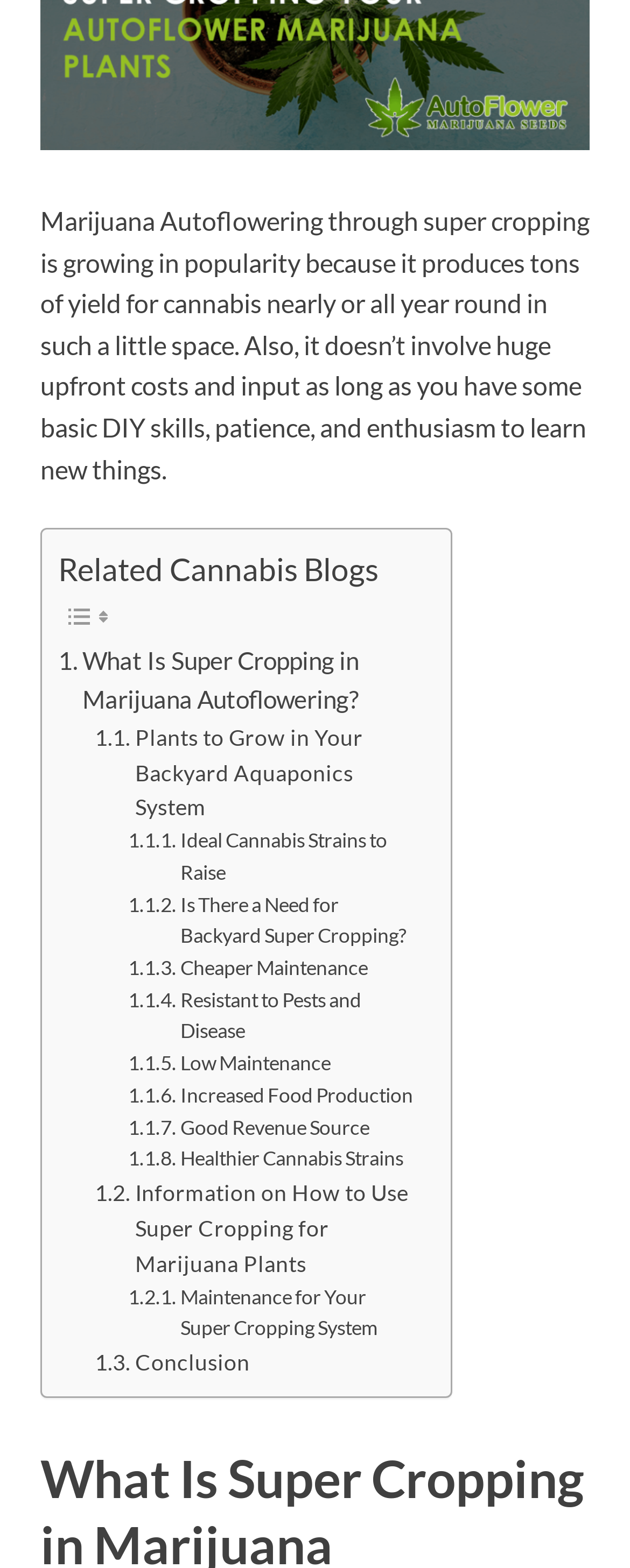What is the first related cannabis blog?
Look at the image and respond with a one-word or short-phrase answer.

What Is Super Cropping in Marijuana Autoflowering?